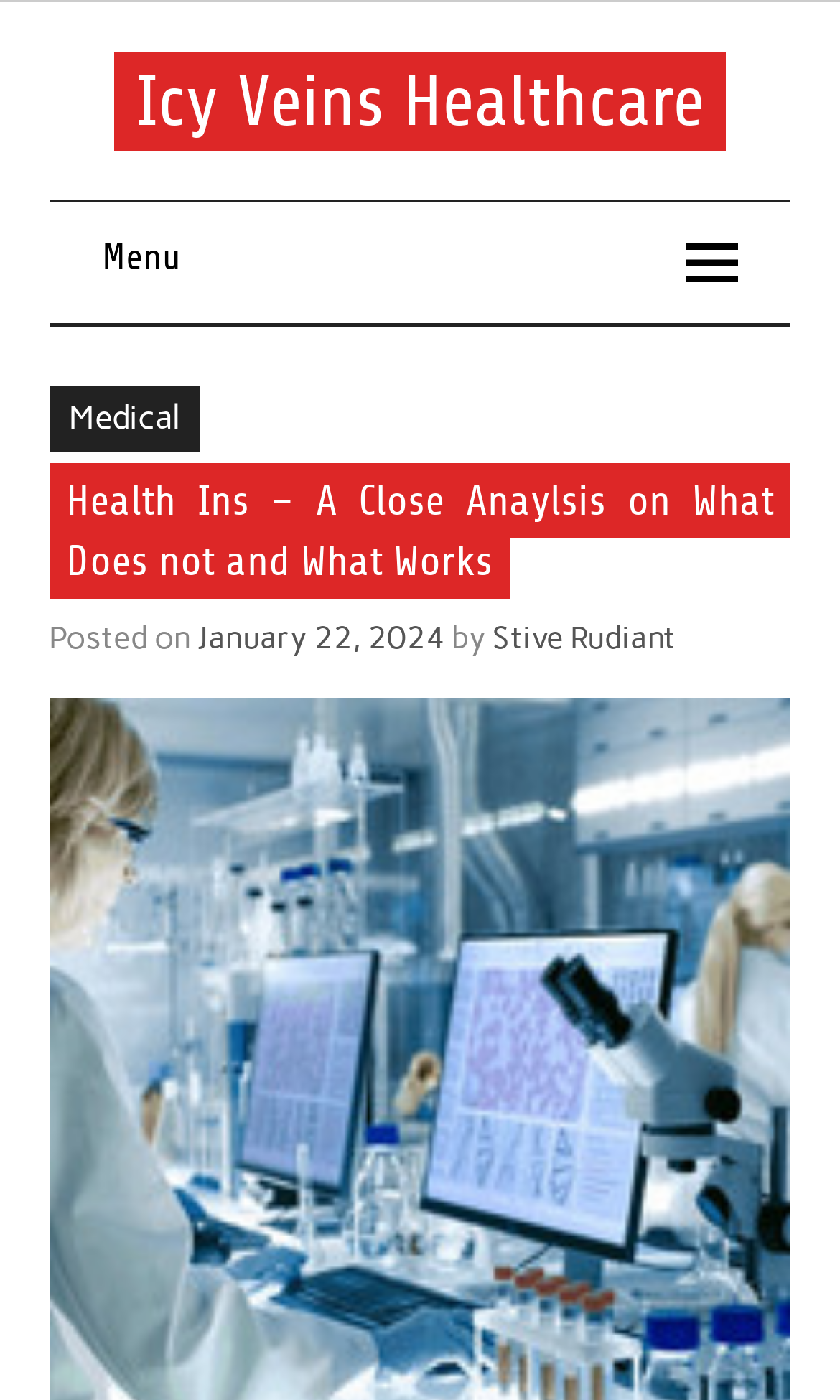Generate the main heading text from the webpage.

Health Ins – A Close Anaylsis on What Does not and What Works